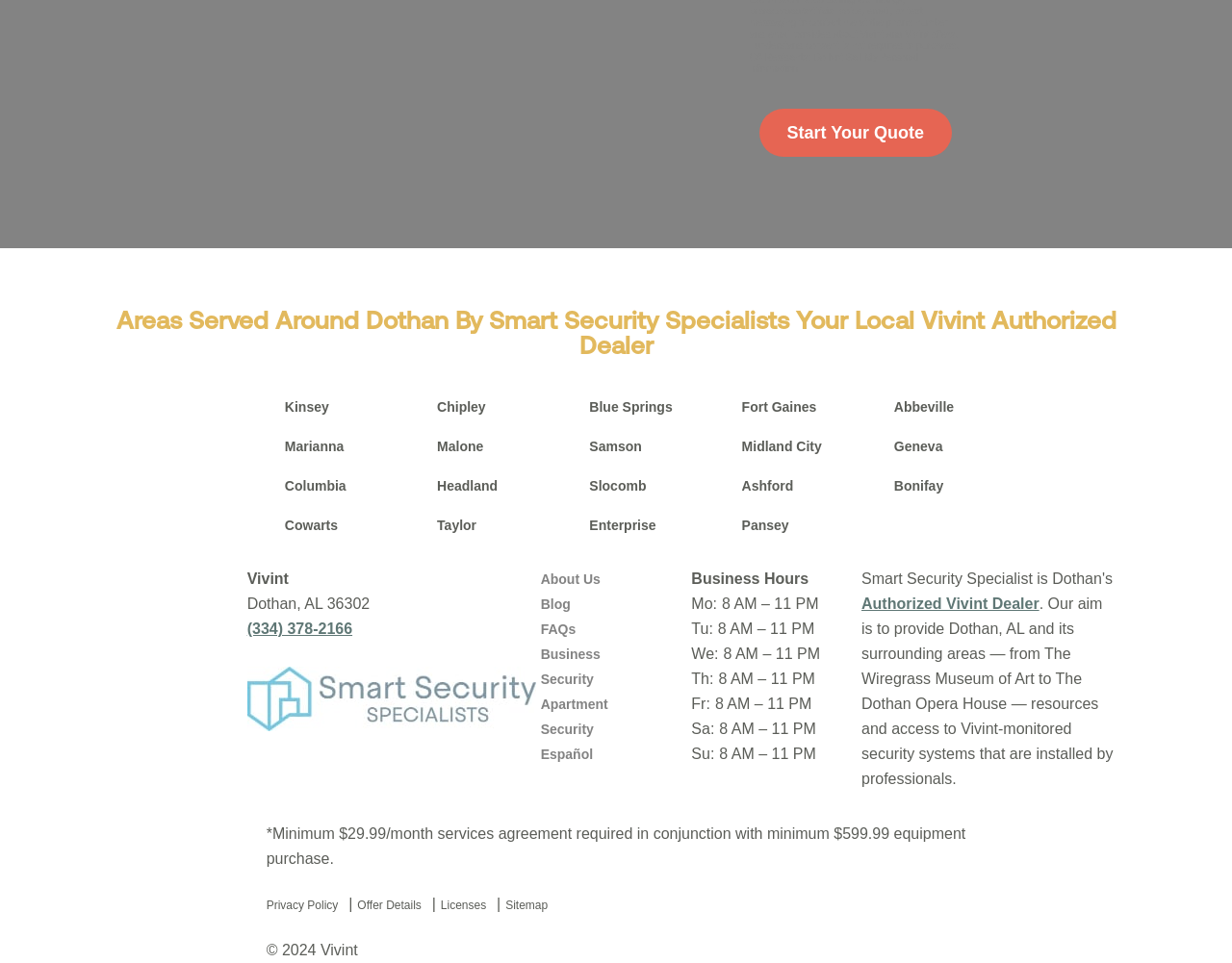Please indicate the bounding box coordinates for the clickable area to complete the following task: "Learn about business security". The coordinates should be specified as four float numbers between 0 and 1, i.e., [left, top, right, bottom].

[0.439, 0.672, 0.487, 0.714]